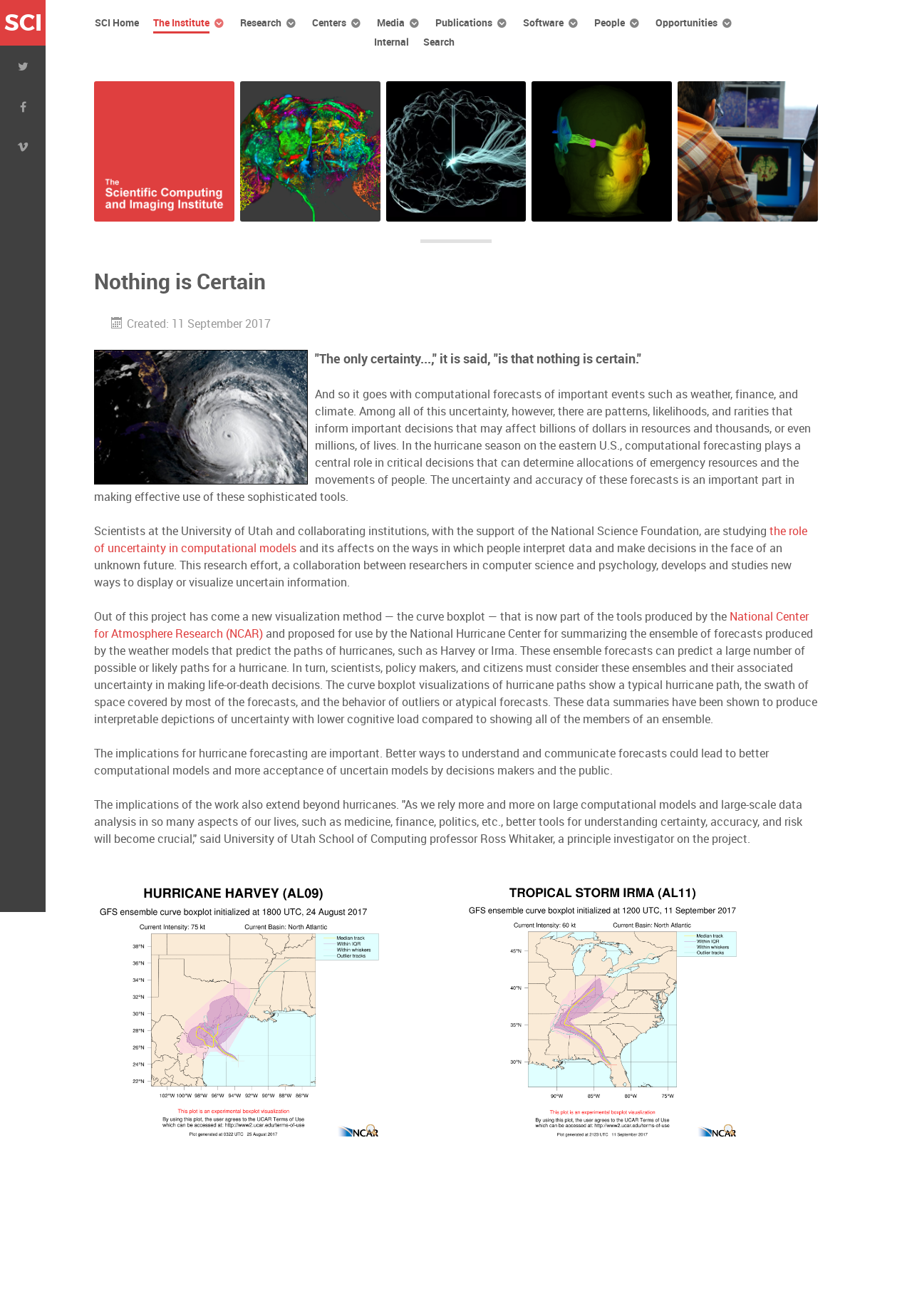Using the details from the image, please elaborate on the following question: What is the name of the visualization method developed in the project?

I found the answer by reading the text that describes the project, where it mentions that 'Out of this project has come a new visualization method — the curve boxplot — that is now part of the tools produced by the National Center for Atmosphere Research (NCAR)'.